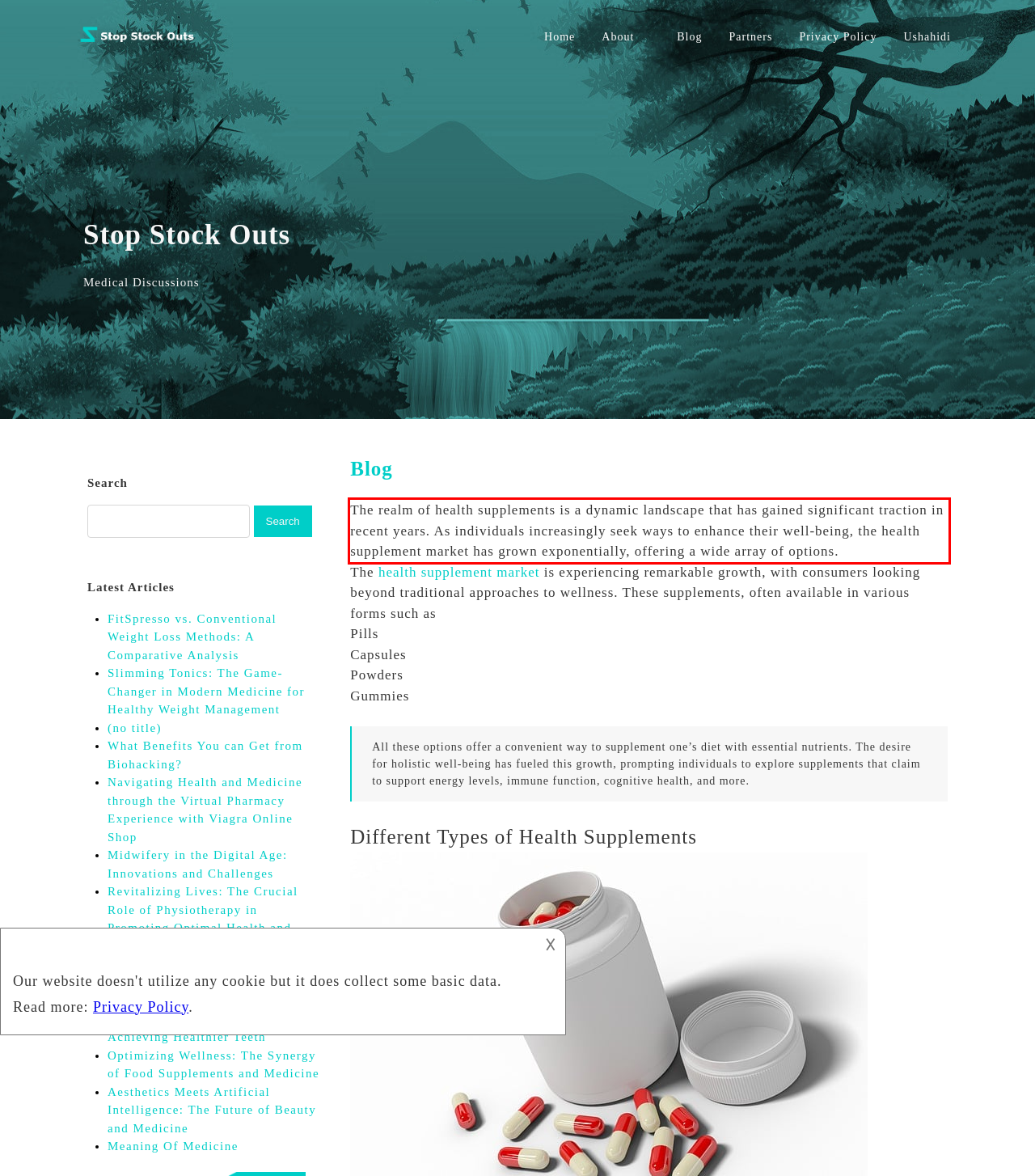Please extract the text content within the red bounding box on the webpage screenshot using OCR.

The realm of health supplements is a dynamic landscape that has gained significant traction in recent years. As individuals increasingly seek ways to enhance their well-being, the health supplement market has grown exponentially, offering a wide array of options.